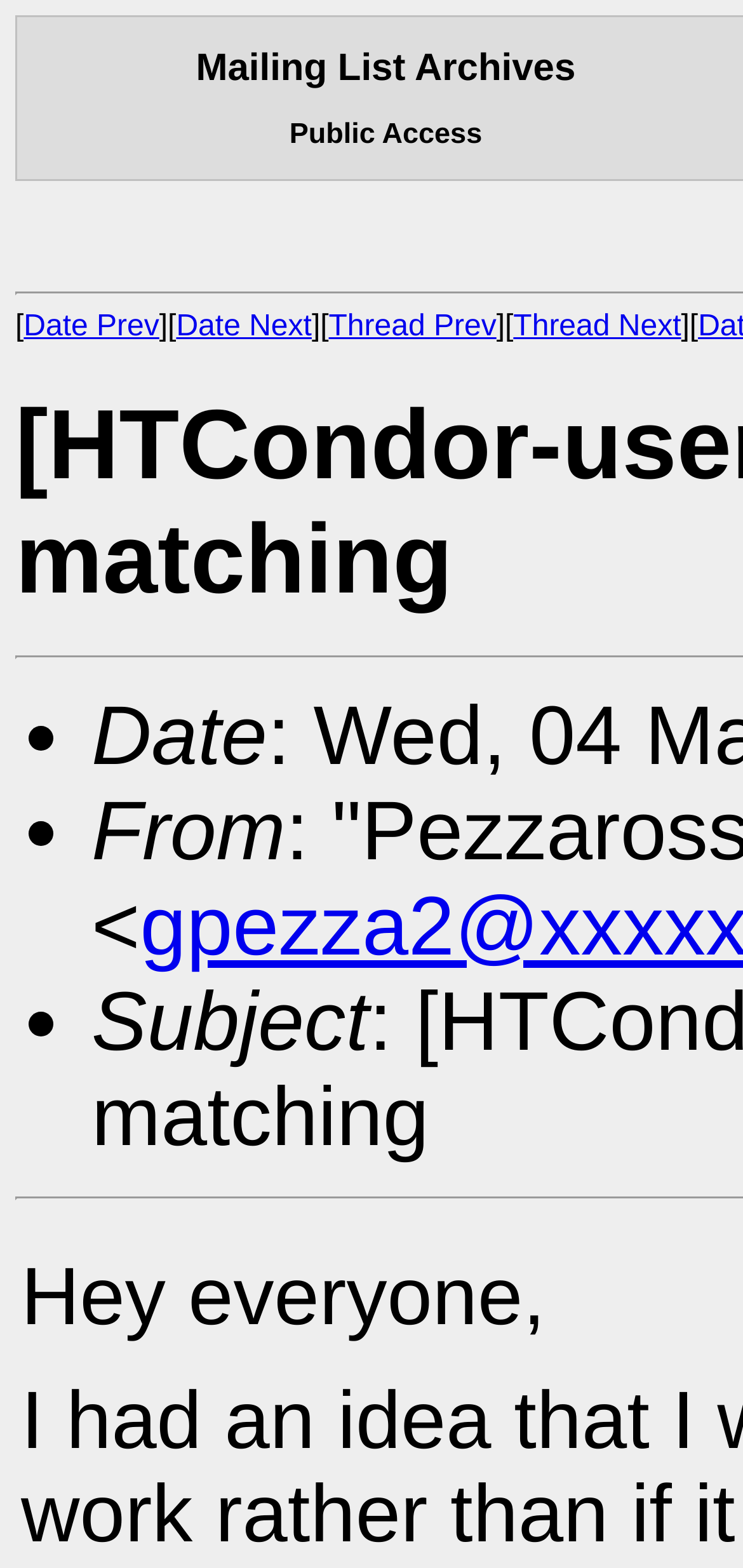Are there any icons on the webpage? Observe the screenshot and provide a one-word or short phrase answer.

No